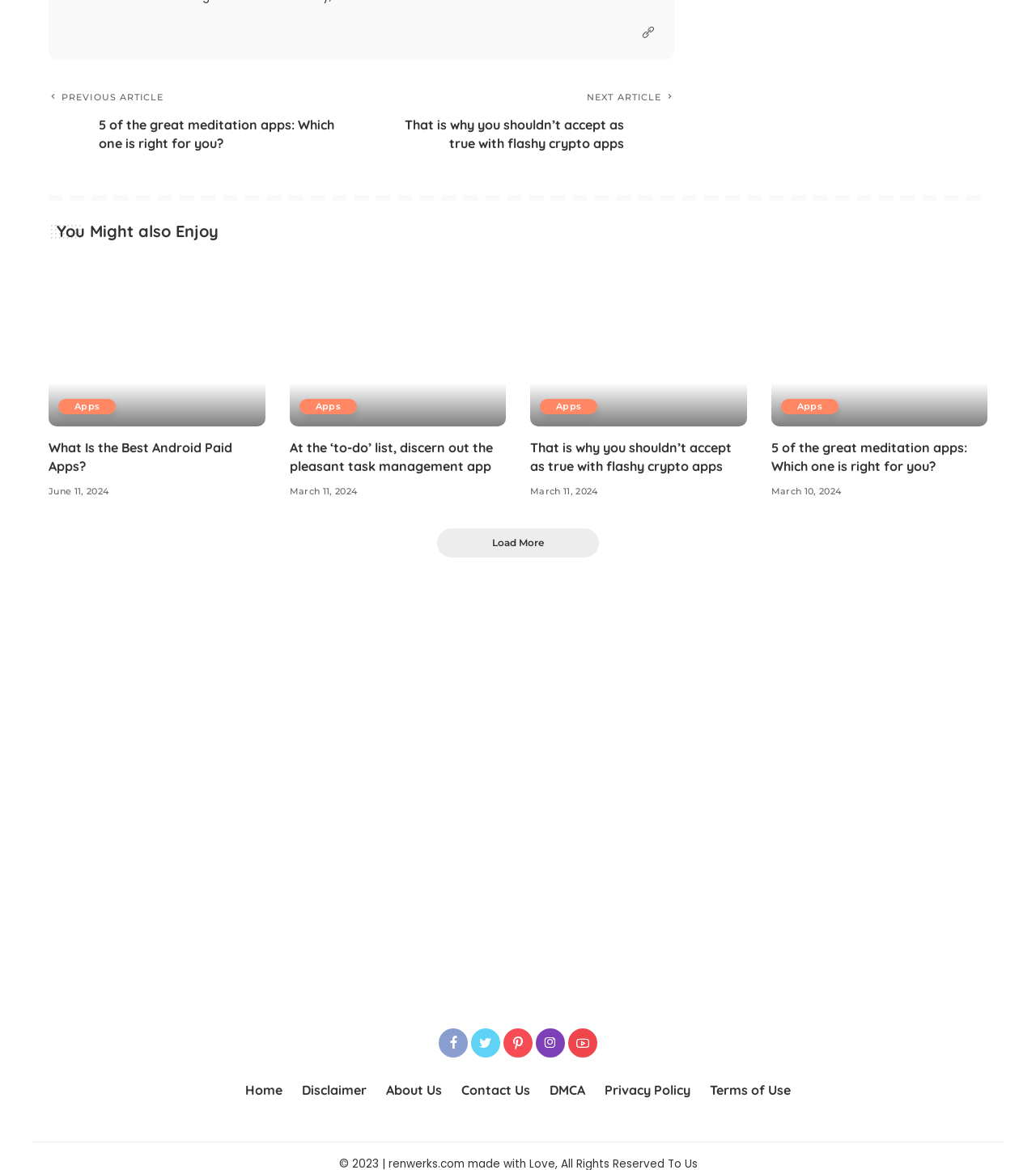What is the category of the article '5 of the great meditation apps: Which one is right for you?'?
Based on the visual details in the image, please answer the question thoroughly.

The article '5 of the great meditation apps: Which one is right for you?' is categorized under 'Apps' as it is mentioned in the heading of the article.